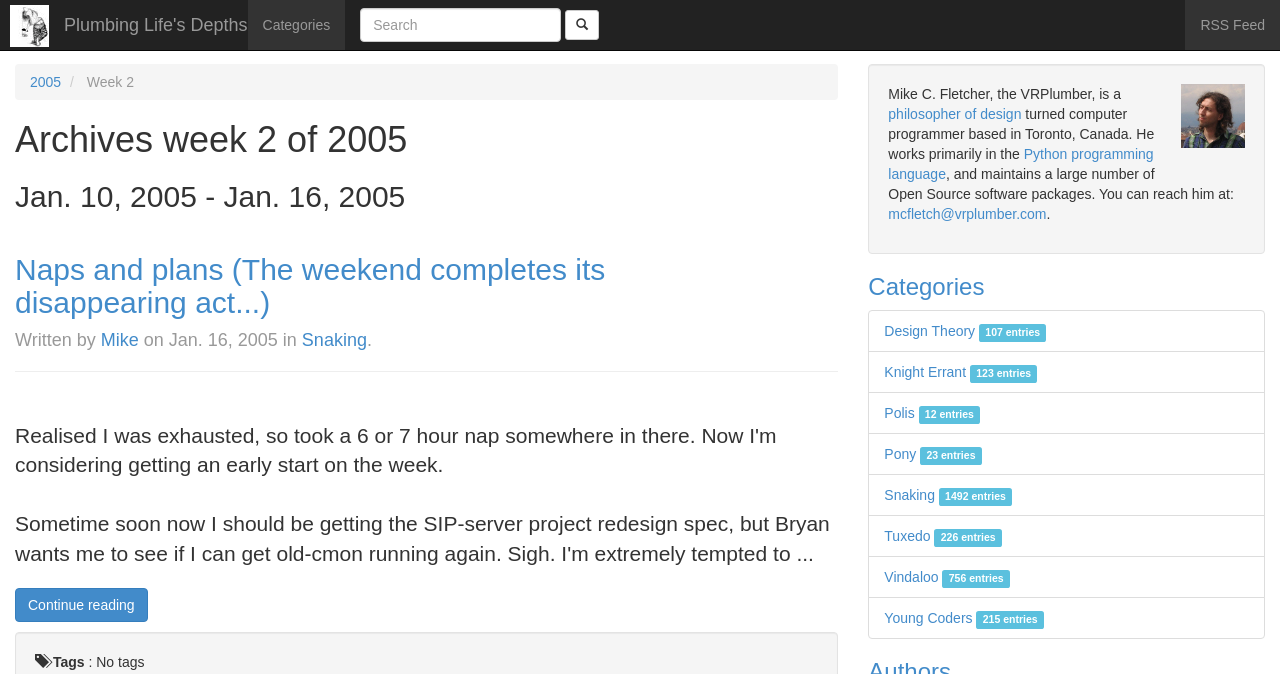Find the bounding box coordinates of the area to click in order to follow the instruction: "Go to RSS Feed".

[0.926, 0.0, 1.0, 0.074]